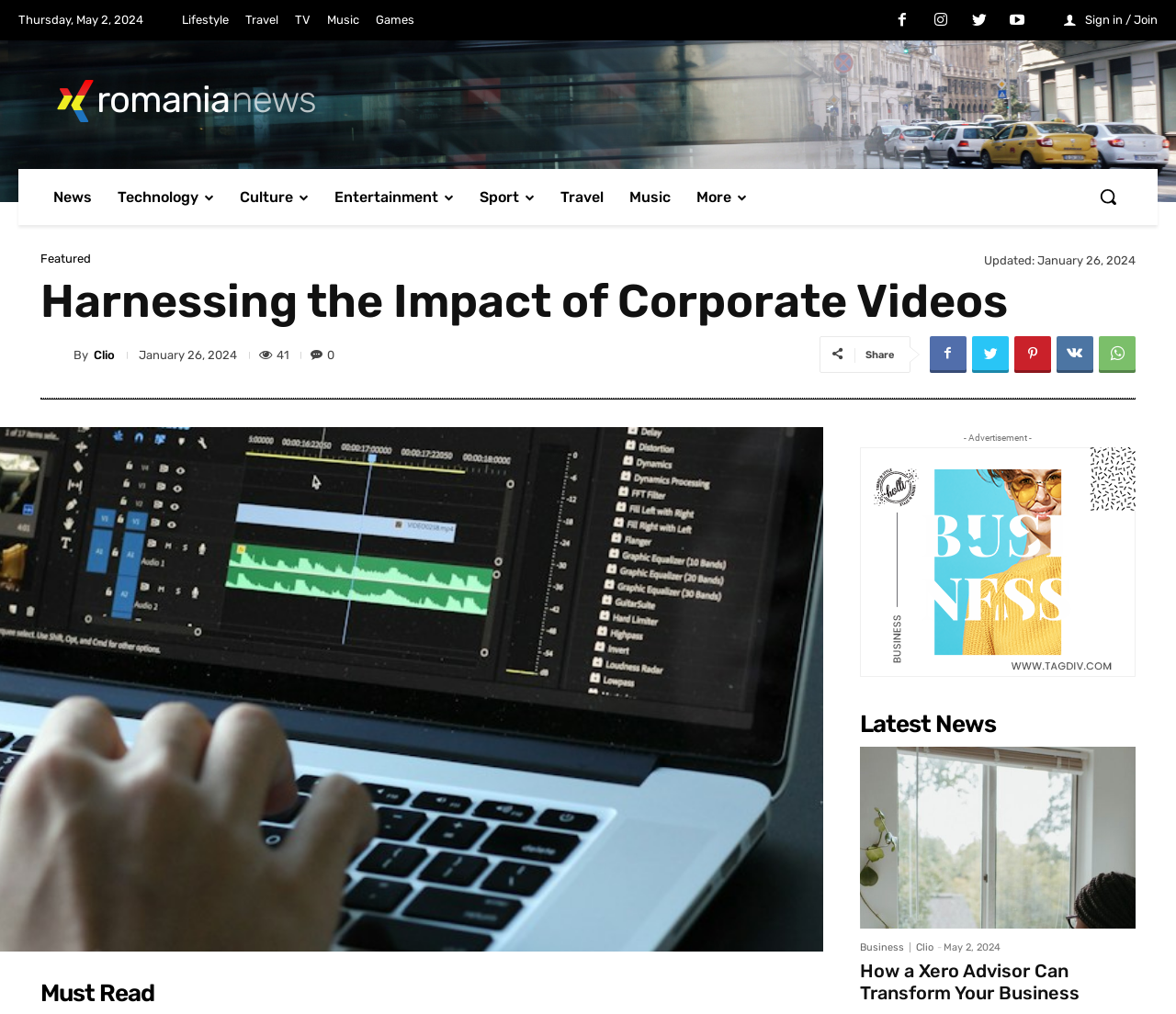Based on the element description: "Sign in / Join", identify the bounding box coordinates for this UI element. The coordinates must be four float numbers between 0 and 1, listed as [left, top, right, bottom].

[0.905, 0.0, 0.984, 0.04]